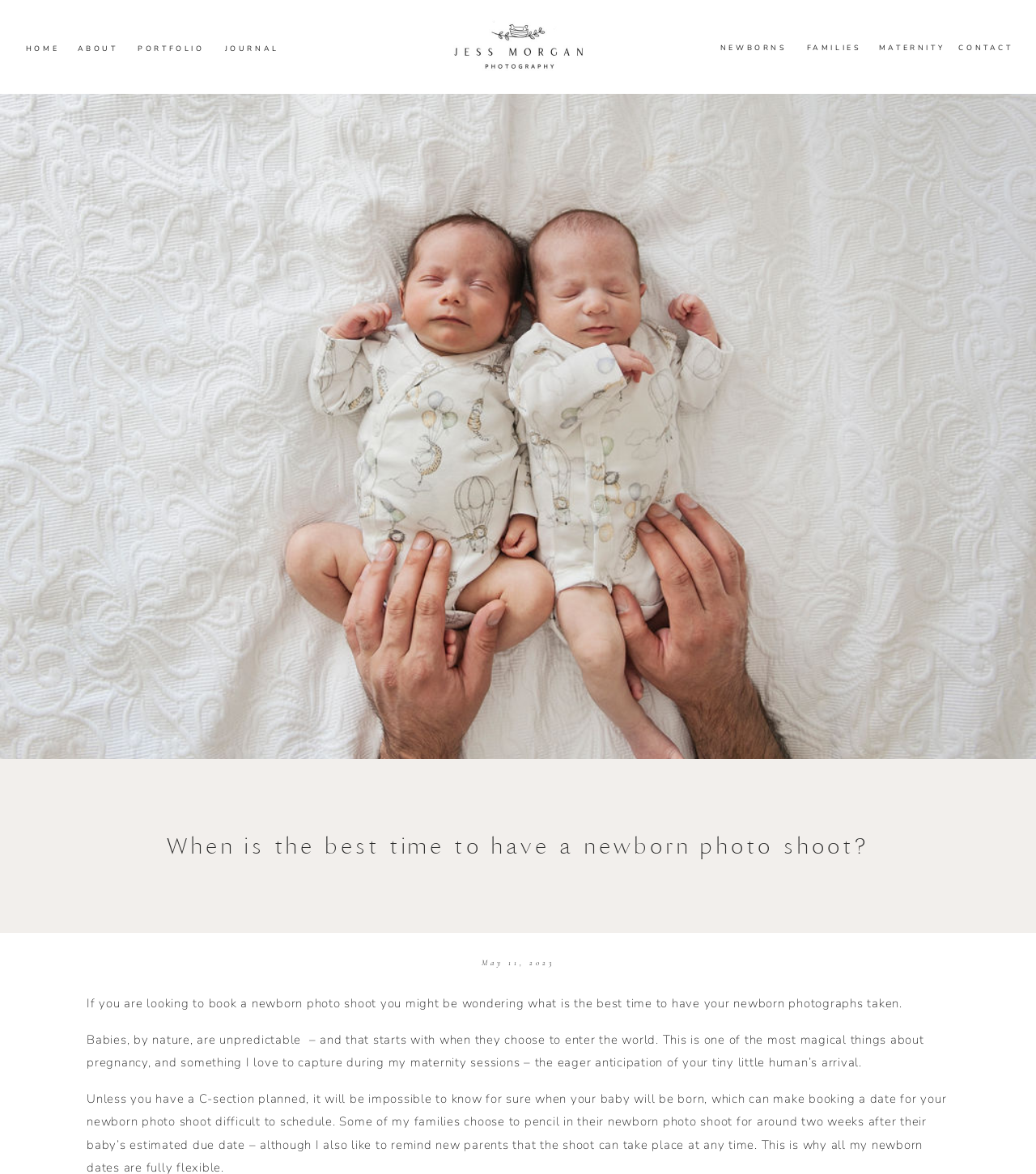Give a comprehensive overview of the webpage, including key elements.

This webpage appears to be a blog or article about newborn photography, specifically discussing the best time to have a newborn photo shoot. 

At the top of the page, there is a navigation menu with seven links, each with a short text description, such as "HOME", "ABOUT", "PORTFOLIO", "JOURNAL", "FAMILIES", "MATERNITY", and "NEWBORNS". These links are positioned horizontally across the top of the page, with "HOME" on the left and "NEWBORNS" on the right.

Below the navigation menu, there is a large heading that reads "When is the best time to have a newborn photo shoot?" This heading is centered on the page.

The main content of the page starts with a paragraph of text that discusses the unpredictability of babies and the importance of capturing their arrival during maternity sessions. There is a link to "maternity sessions" within this paragraph.

Following this paragraph, there is another heading that displays the date "May 11, 2023". This heading is positioned below the main paragraph of text.

Further down the page, there is a link to "TO TOP" at the bottom right corner, which likely allows users to scroll back to the top of the page. Next to this link, there is an image, although its content is not specified.

Throughout the page, the text is well-organized and easy to follow, with clear headings and concise paragraphs.